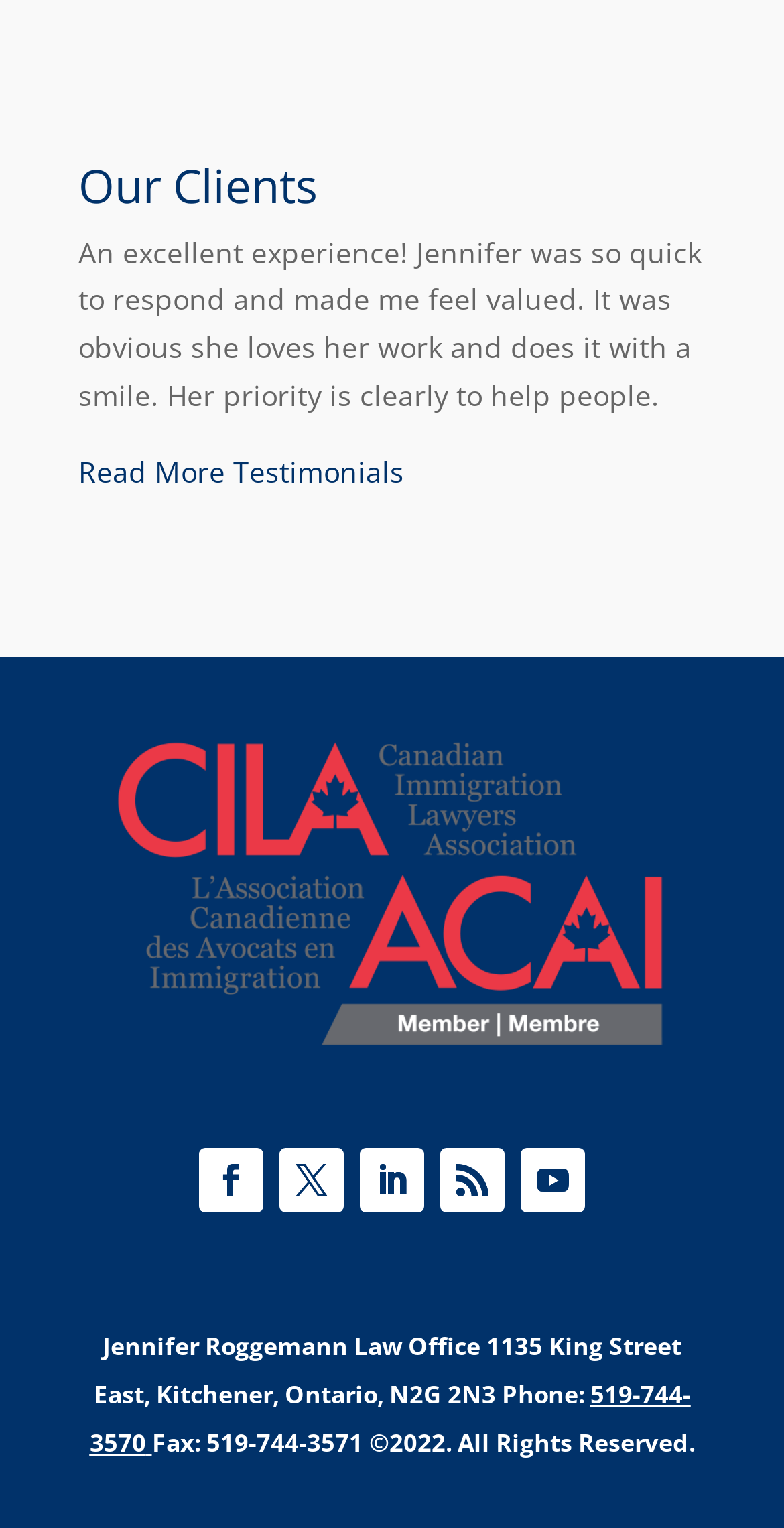Please study the image and answer the question comprehensively:
What is the address of the law office?

I found the address of the law office by looking at the static text element that contains the address and phone number of the office, which is 'Jennifer Roggemann Law Office 1135 King Street East, Kitchener, Ontario, N2G 2N3 Phone:'.